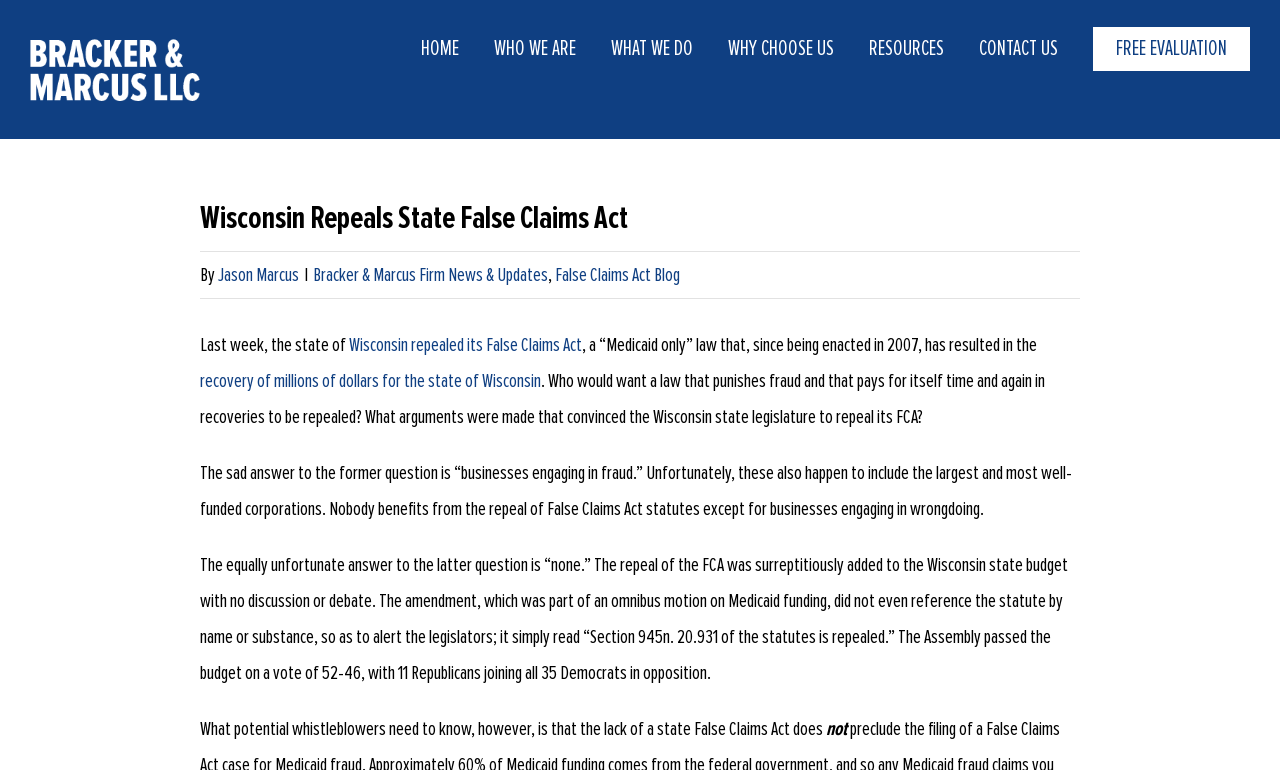Extract the top-level heading from the webpage and provide its text.

Wisconsin Repeals State False Claims Act